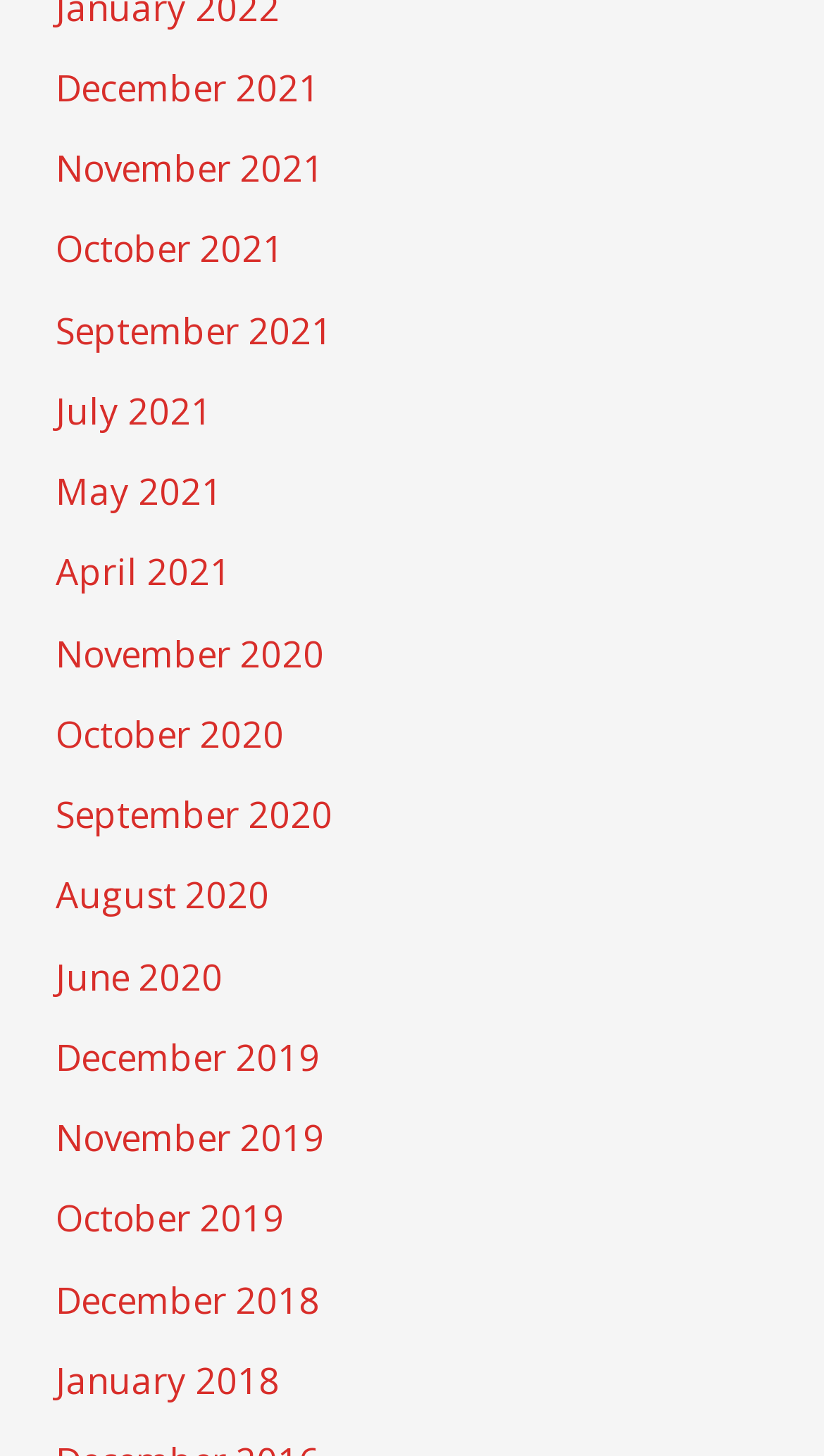How many months are listed?
Using the image as a reference, answer the question with a short word or phrase.

17